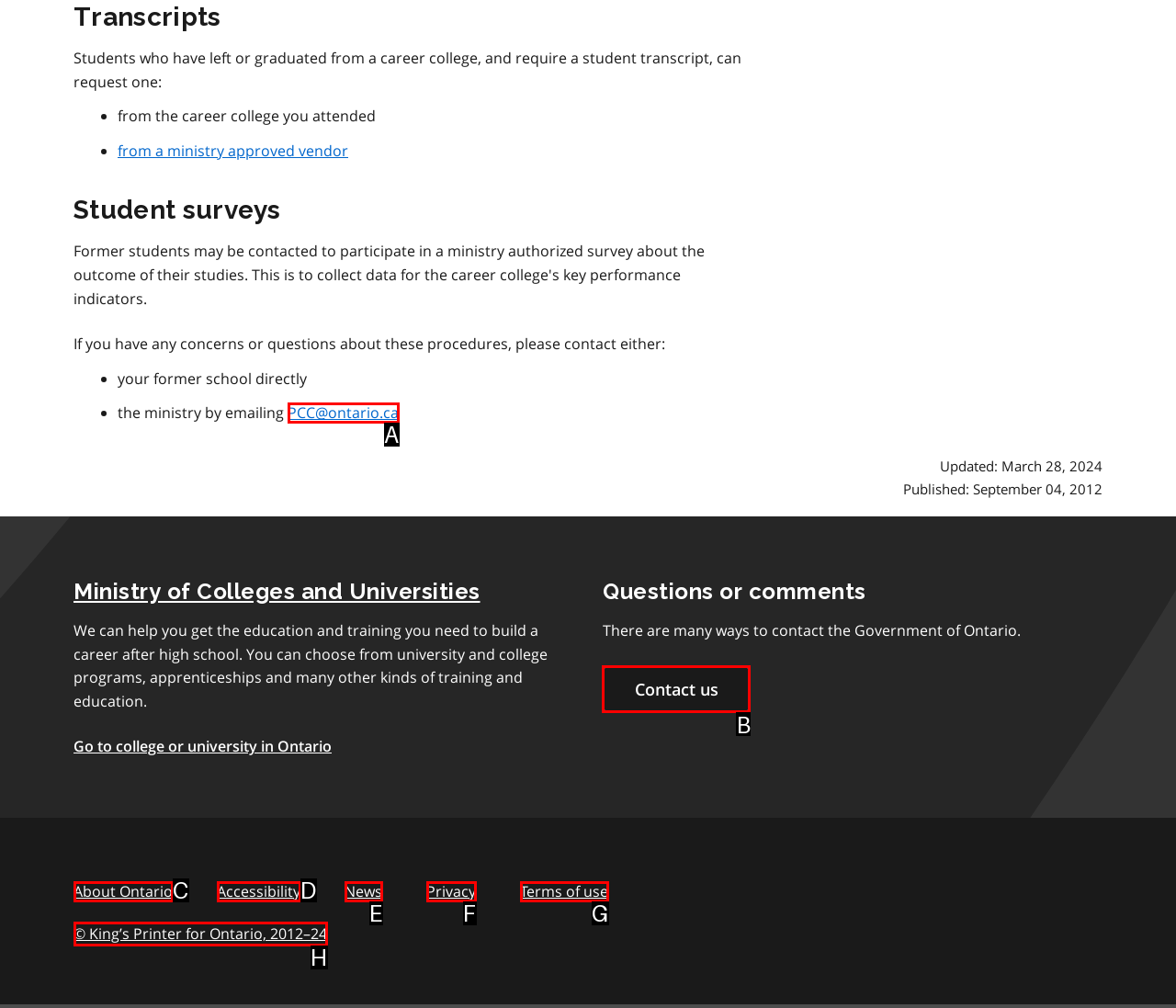Tell me which letter corresponds to the UI element that will allow you to contact us. Answer with the letter directly.

B